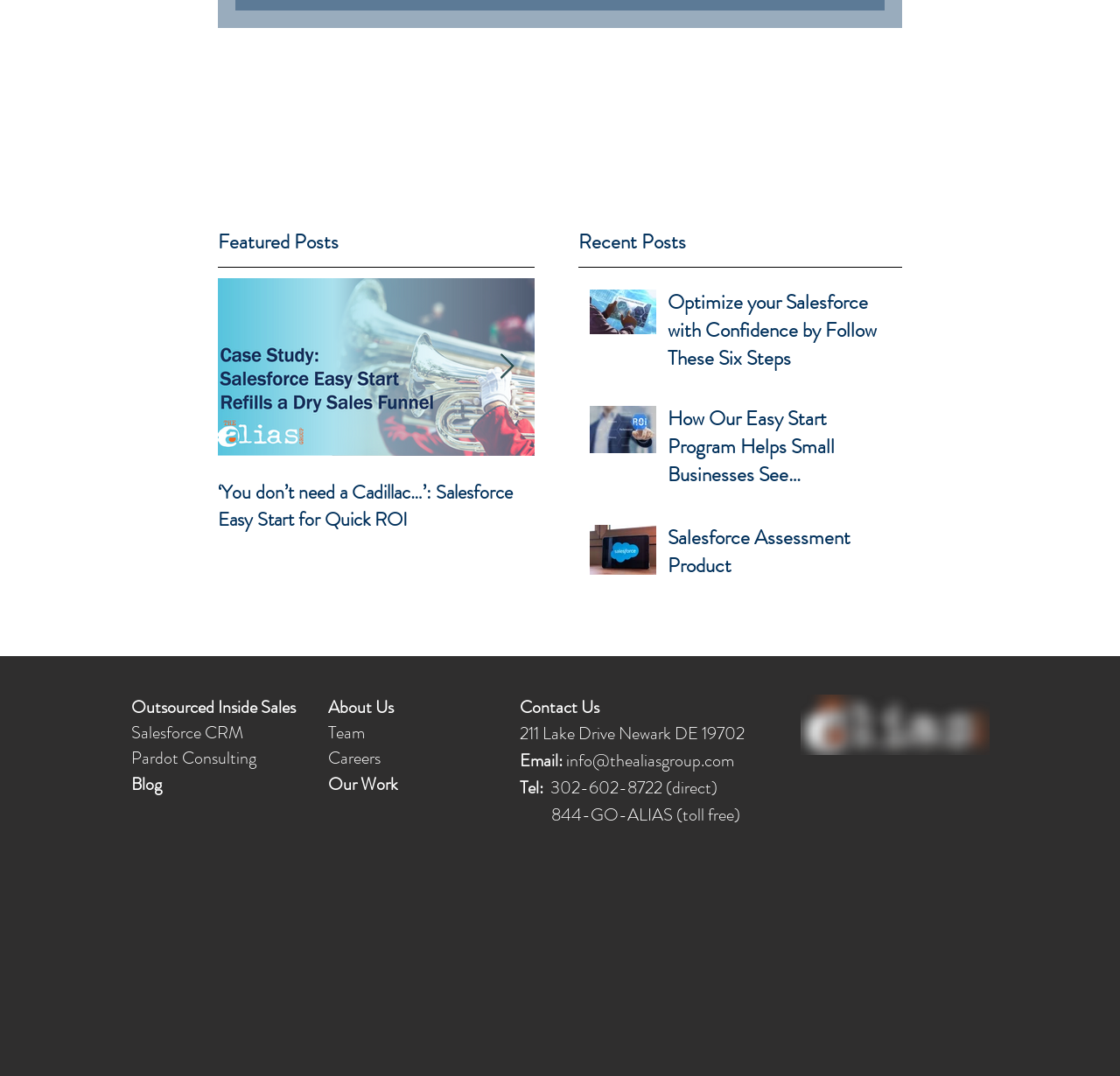Could you provide the bounding box coordinates for the portion of the screen to click to complete this instruction: "Click on 'Featured Posts'"?

[0.195, 0.21, 0.366, 0.238]